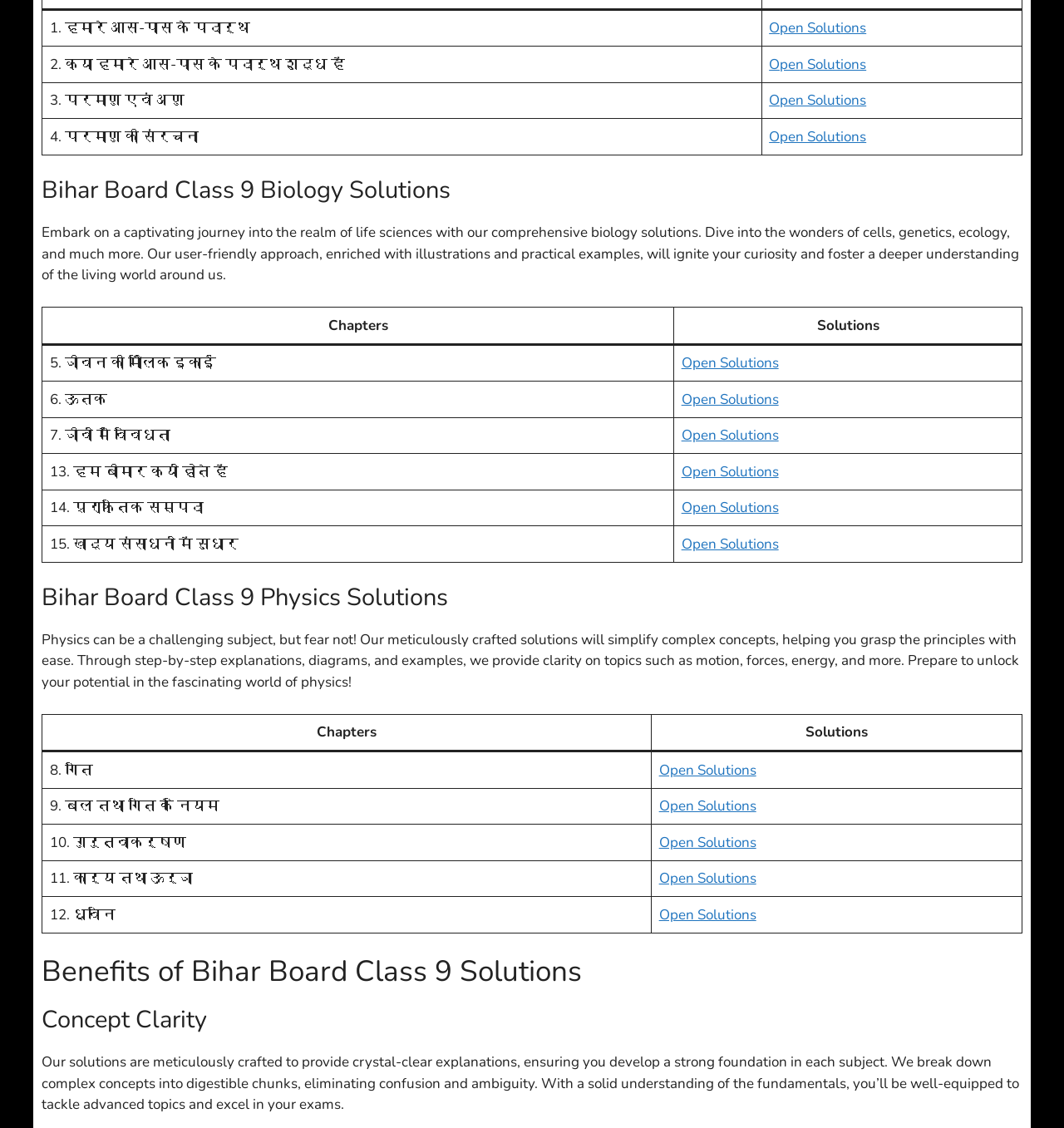How many links are there in the Physics section?
Please provide a comprehensive answer based on the information in the image.

I counted the number of links in the table under the 'Bihar Board Class 9 Physics Solutions' heading, and there are 5 links, each labeled 'Open Solutions'.